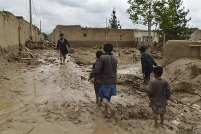Provide a brief response to the question below using one word or phrase:
What is scattered across the landscape?

Debris